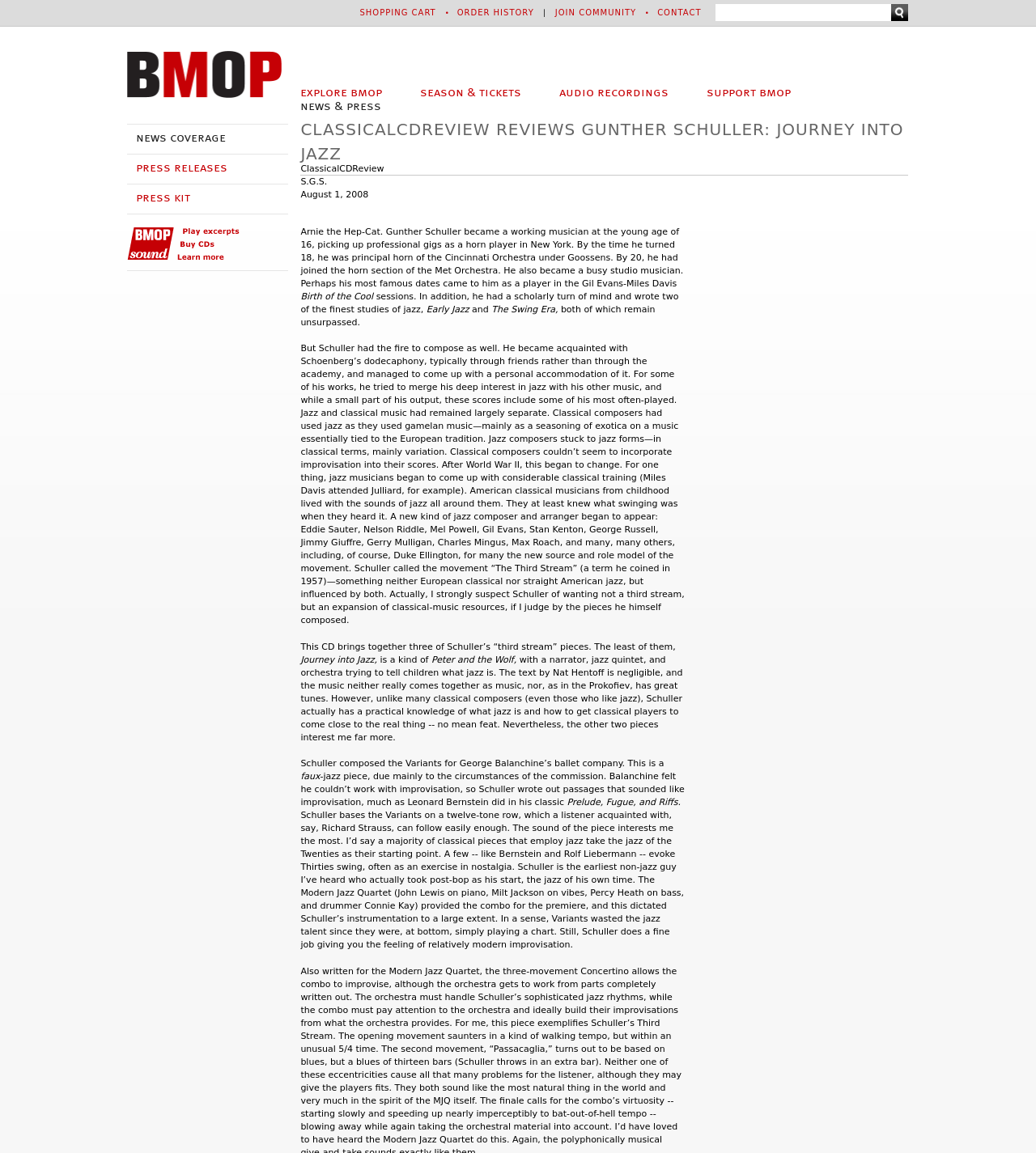Respond to the question below with a single word or phrase:
What is the name of the website?

ClassicalCDReview